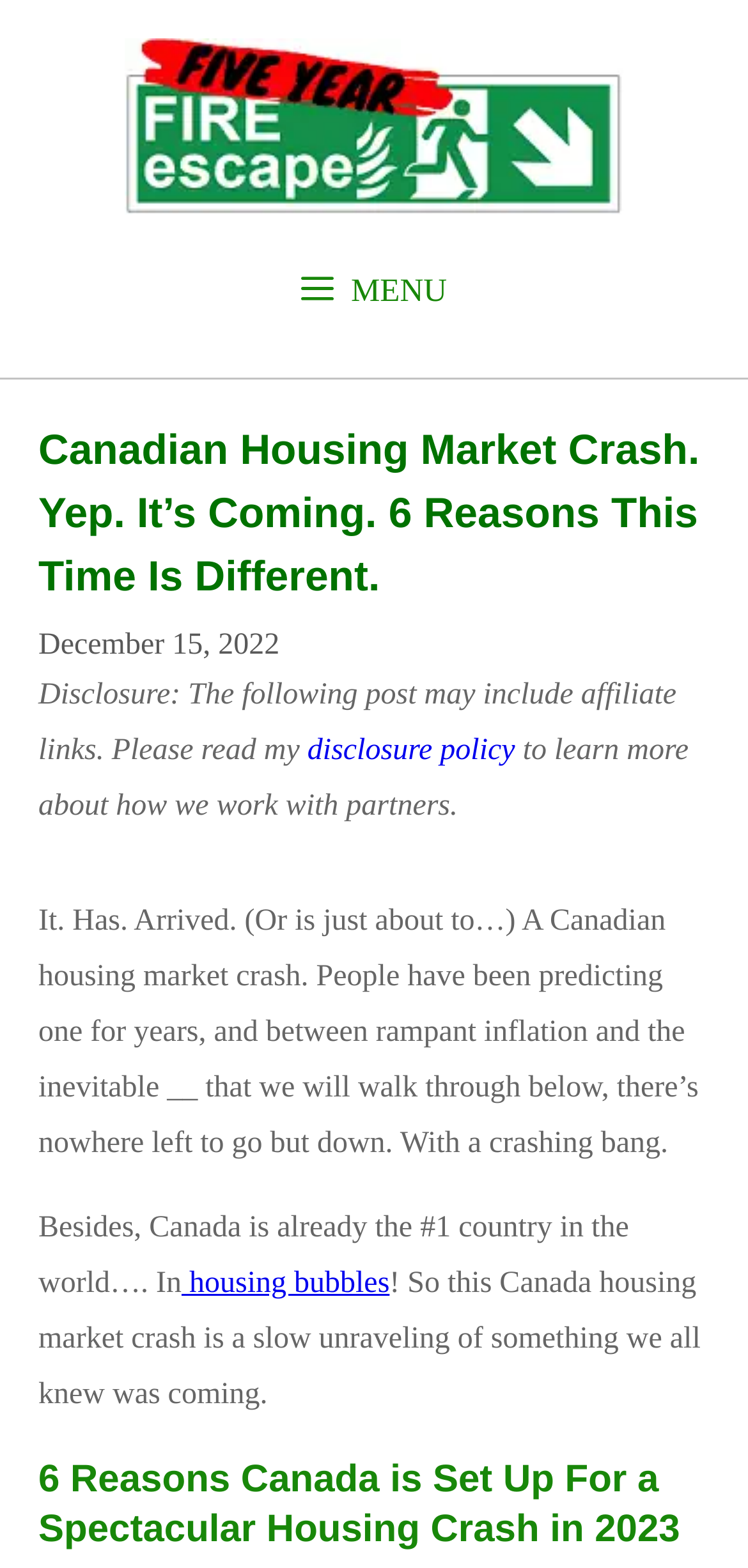Identify and provide the text of the main header on the webpage.

Canadian Housing Market Crash. Yep. It’s Coming. 6 Reasons This Time Is Different.